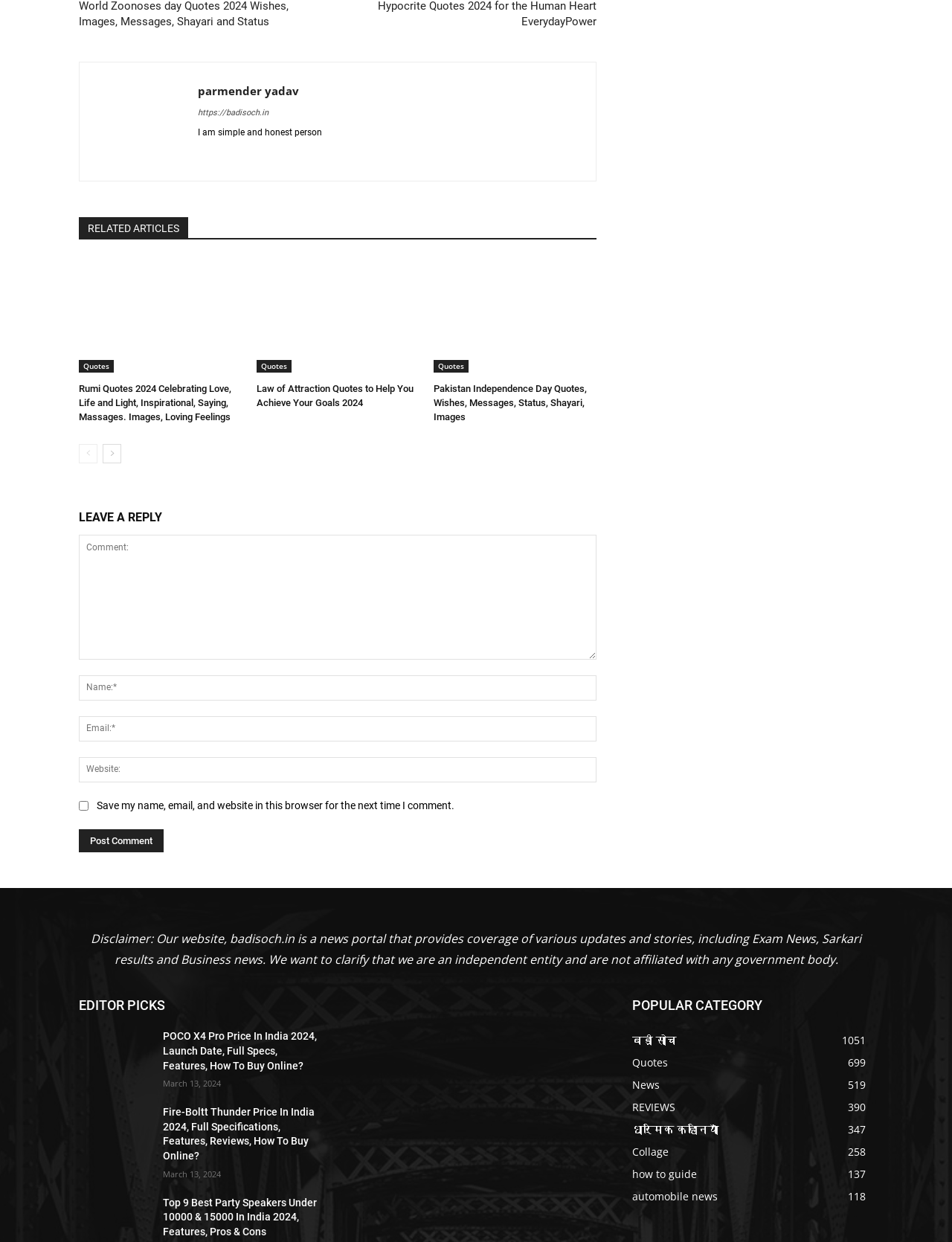Based on the image, give a detailed response to the question: What is the name of the author?

The author's name is mentioned in the link and image elements with the text 'Parmender Yadav' at the top of the webpage.